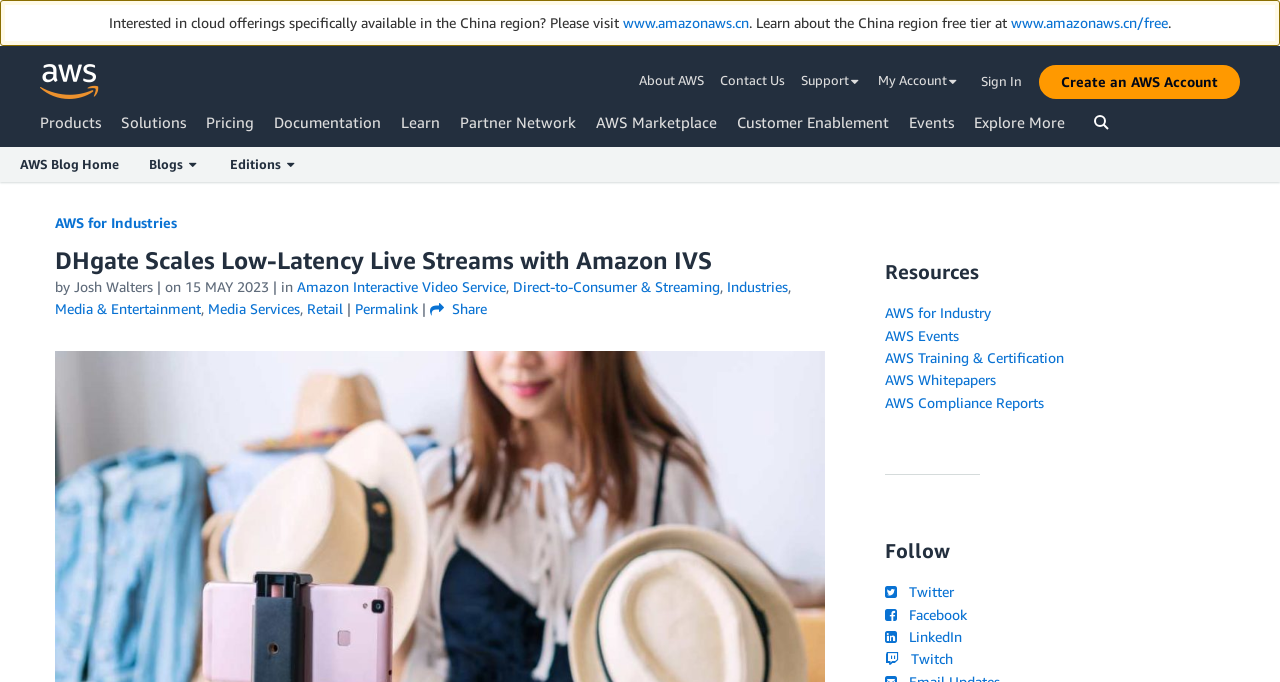Identify the bounding box coordinates for the UI element described as: "Share". The coordinates should be provided as four floats between 0 and 1: [left, top, right, bottom].

[0.336, 0.44, 0.381, 0.465]